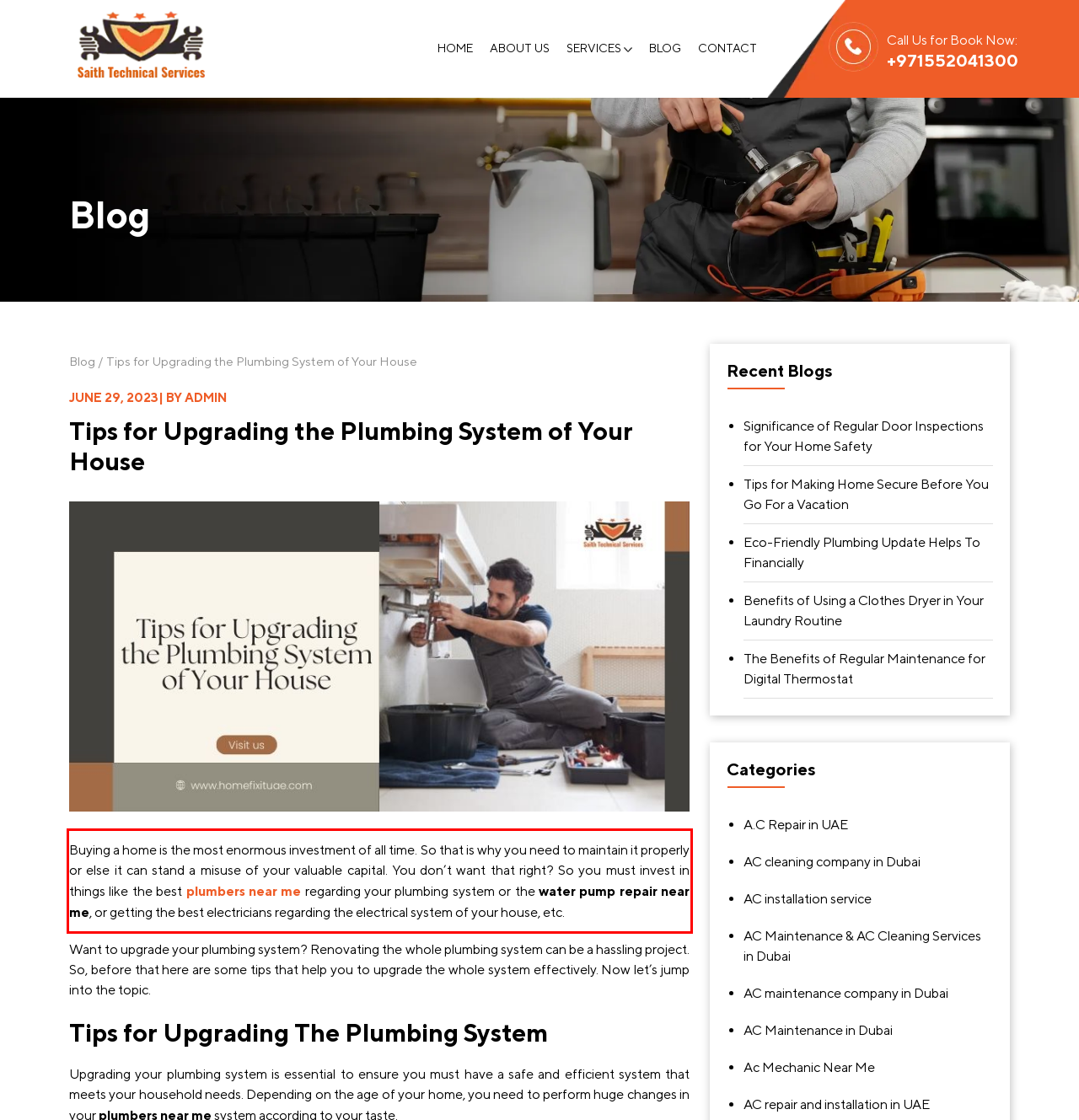Given a screenshot of a webpage with a red bounding box, extract the text content from the UI element inside the red bounding box.

Buying a home is the most enormous investment of all time. So that is why you need to maintain it properly or else it can stand a misuse of your valuable capital. You don’t want that right? So you must invest in things like the best plumbers near me regarding your plumbing system or the water pump repair near me, or getting the best electricians regarding the electrical system of your house, etc.